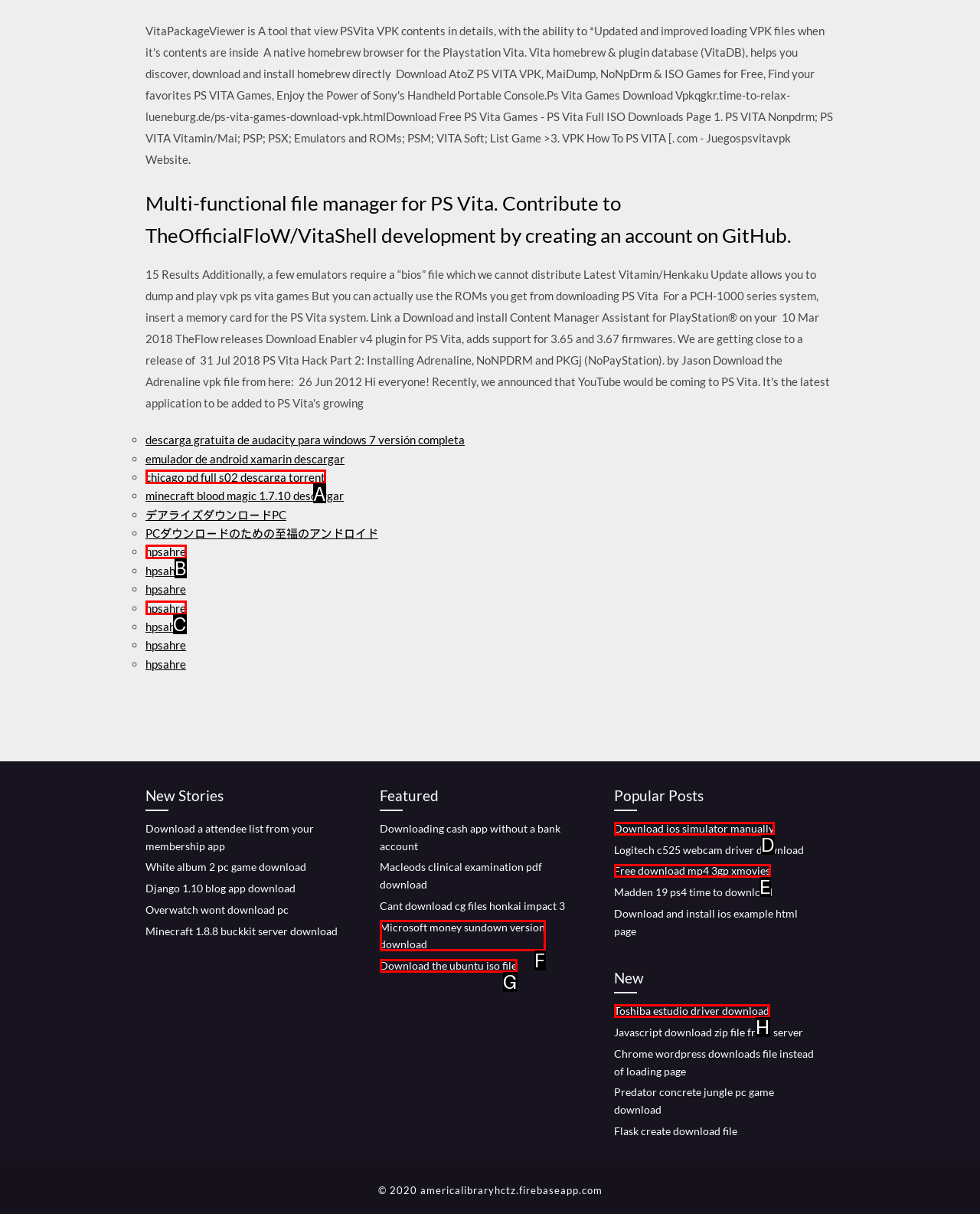Given the instruction: Click on 'Download ios simulator manually', which HTML element should you click on?
Answer with the letter that corresponds to the correct option from the choices available.

D